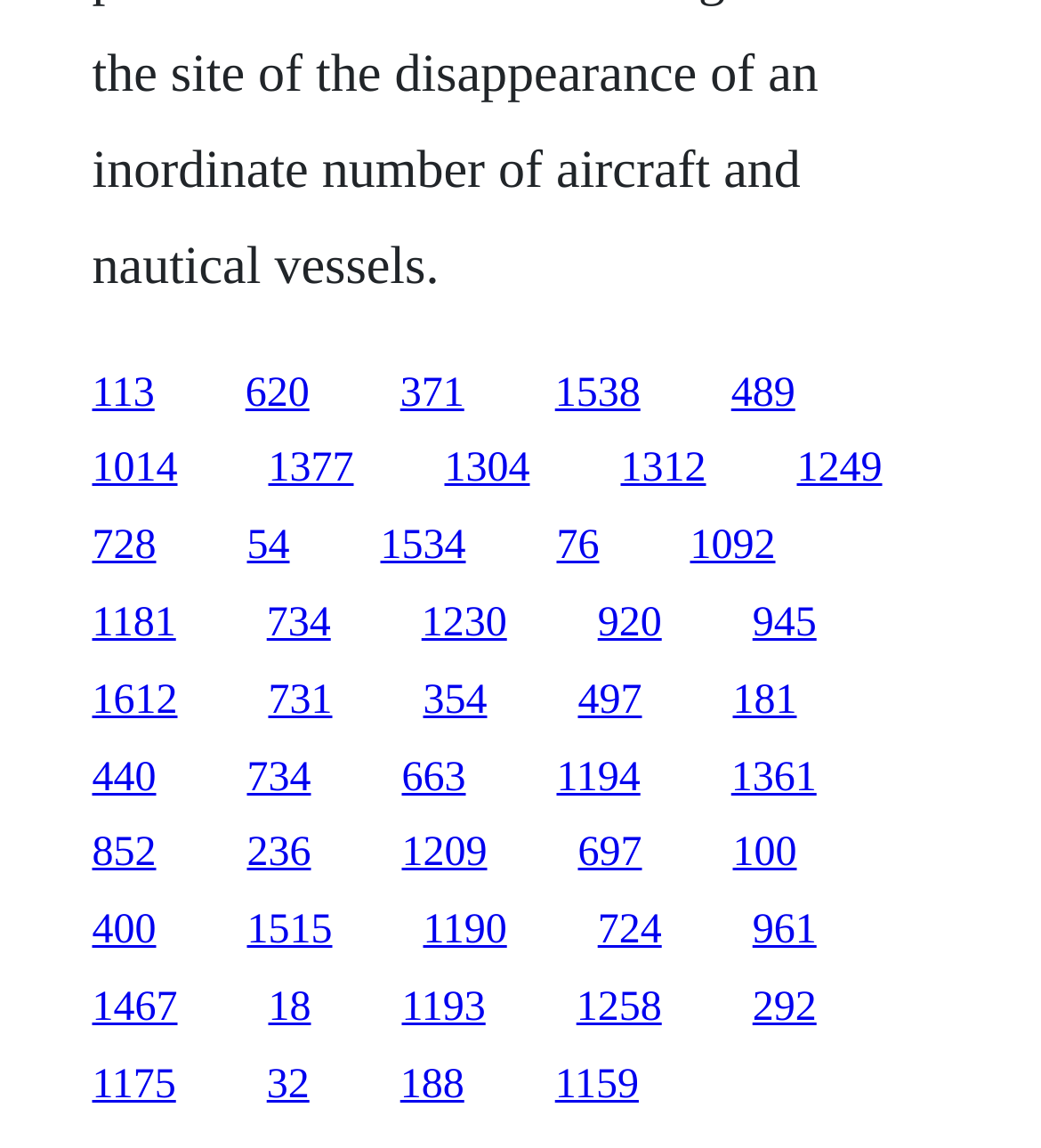Select the bounding box coordinates of the element I need to click to carry out the following instruction: "go to the fourth link".

[0.533, 0.322, 0.615, 0.362]